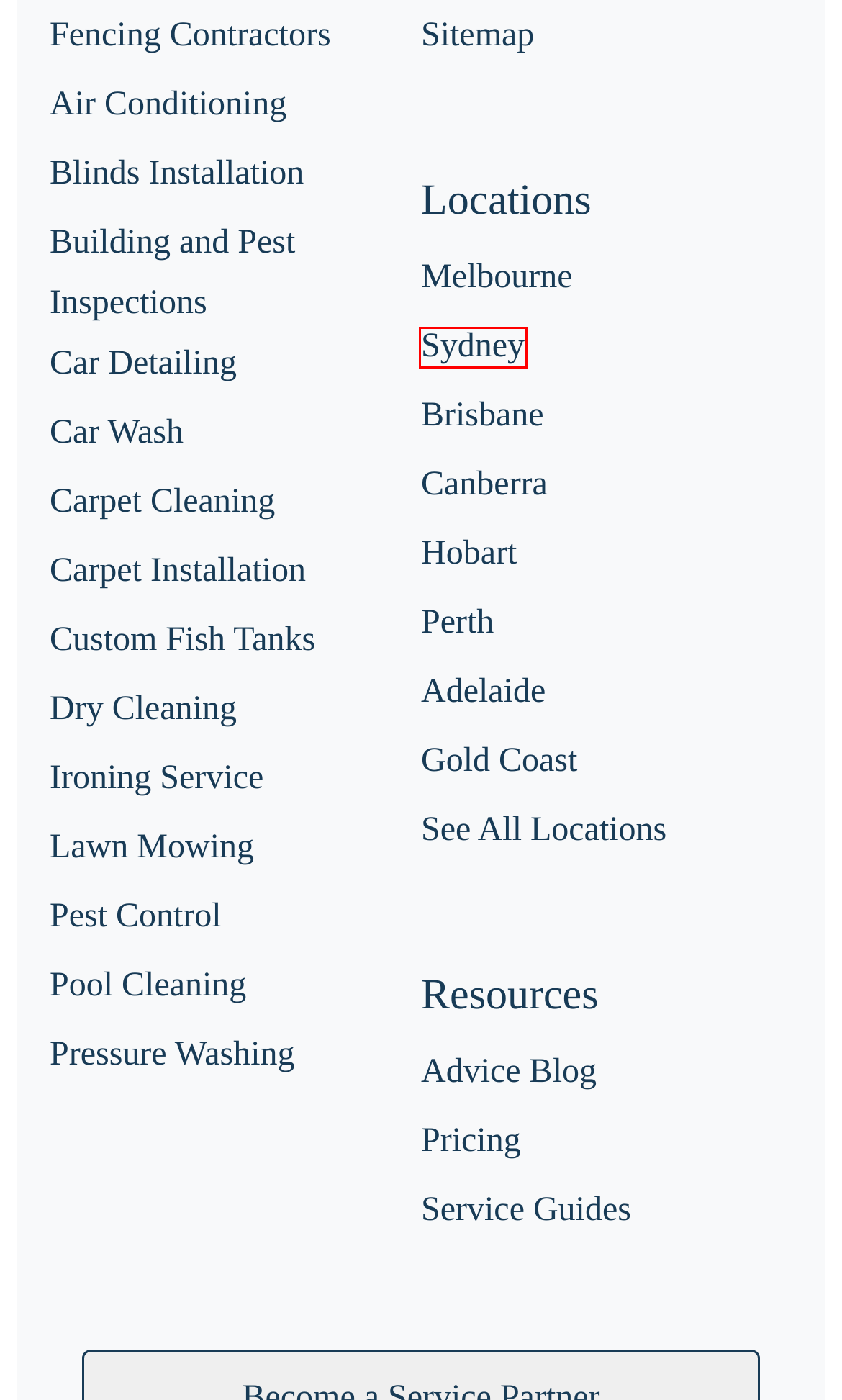You are given a screenshot of a webpage with a red rectangle bounding box. Choose the best webpage description that matches the new webpage after clicking the element in the bounding box. Here are the candidates:
A. House Cleaners Adelaide (with Prices) | Home Cleaning Services | Calibre Cleaning
B. Sidepost Reviews | Be the first to review sidepost.com.au
C. House Cleaning Gold Coast – Top-rated Cleaning Services in Gold Coast - sidepost.com.au
D. House Painting Services Melbourne | Painters Near Me | Newline Painting
E. Carpet Cleaning - Cheap Carpet Cleaning Near You
F. Sidepost Advice Centre - sidepost.com.au
G. House Cleaning Sydney (with Prices) | Affordable Home Cleaners in Sydney | Calibre Cleaning
H. Blinds Installation - Affordable Installation Near You

G